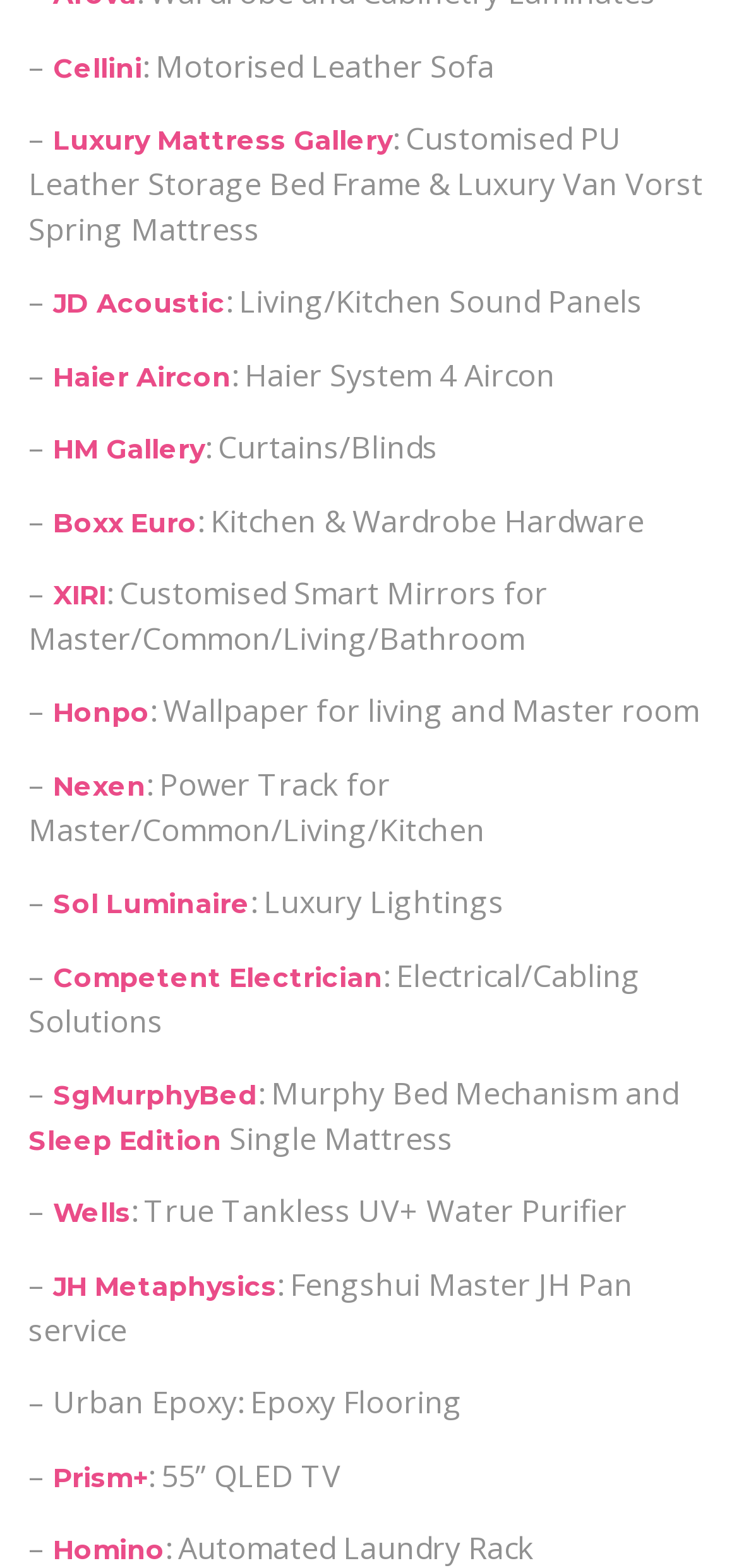What is Urban Epoxy?
Please use the image to provide a one-word or short phrase answer.

Epoxy Flooring